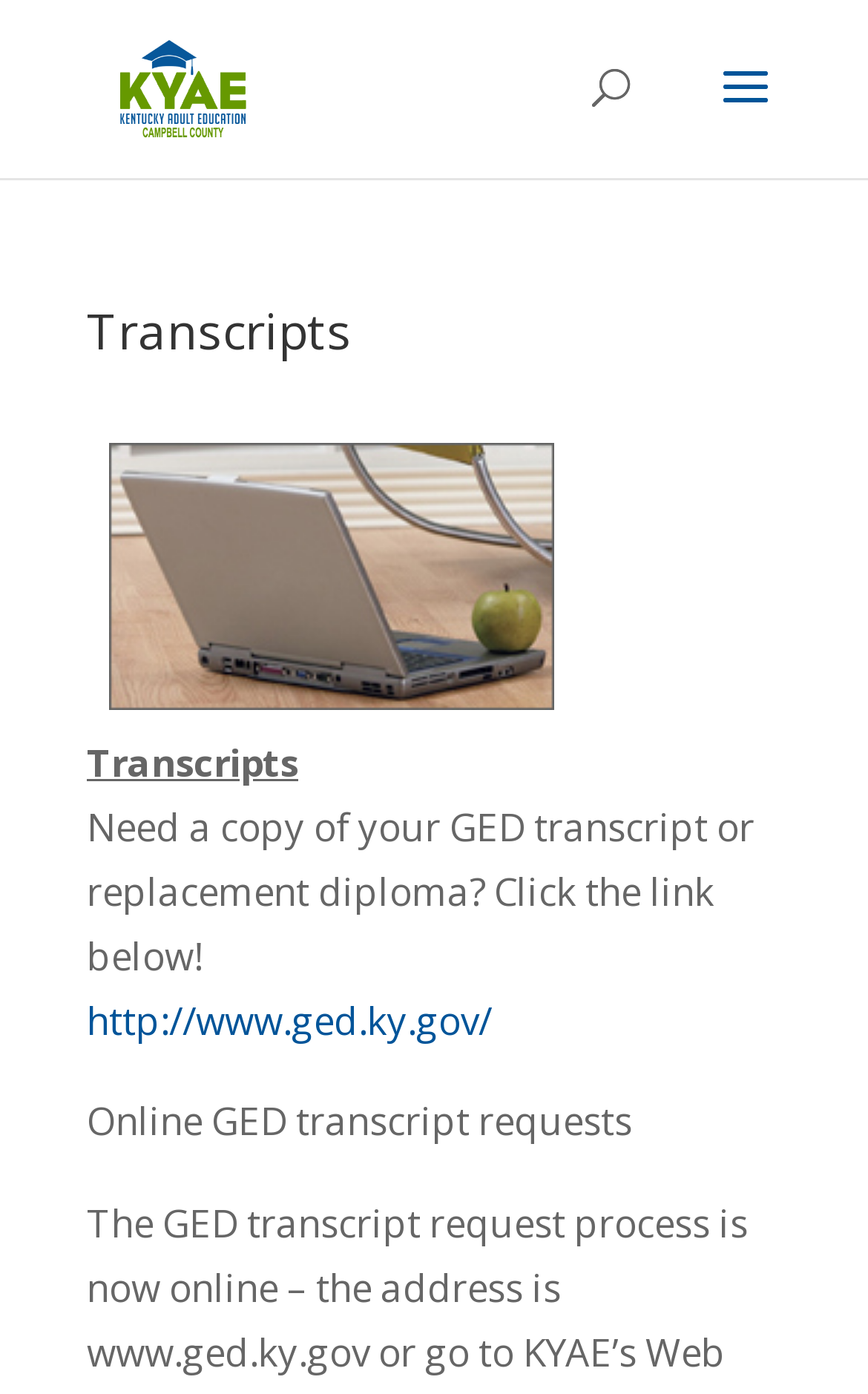Refer to the image and provide an in-depth answer to the question: 
What is the benefit of using this webpage?

The webpage provides a convenient way for users to obtain a copy of their GED transcript or replacement diploma, which can be beneficial for users who need to prove their GED credentials.